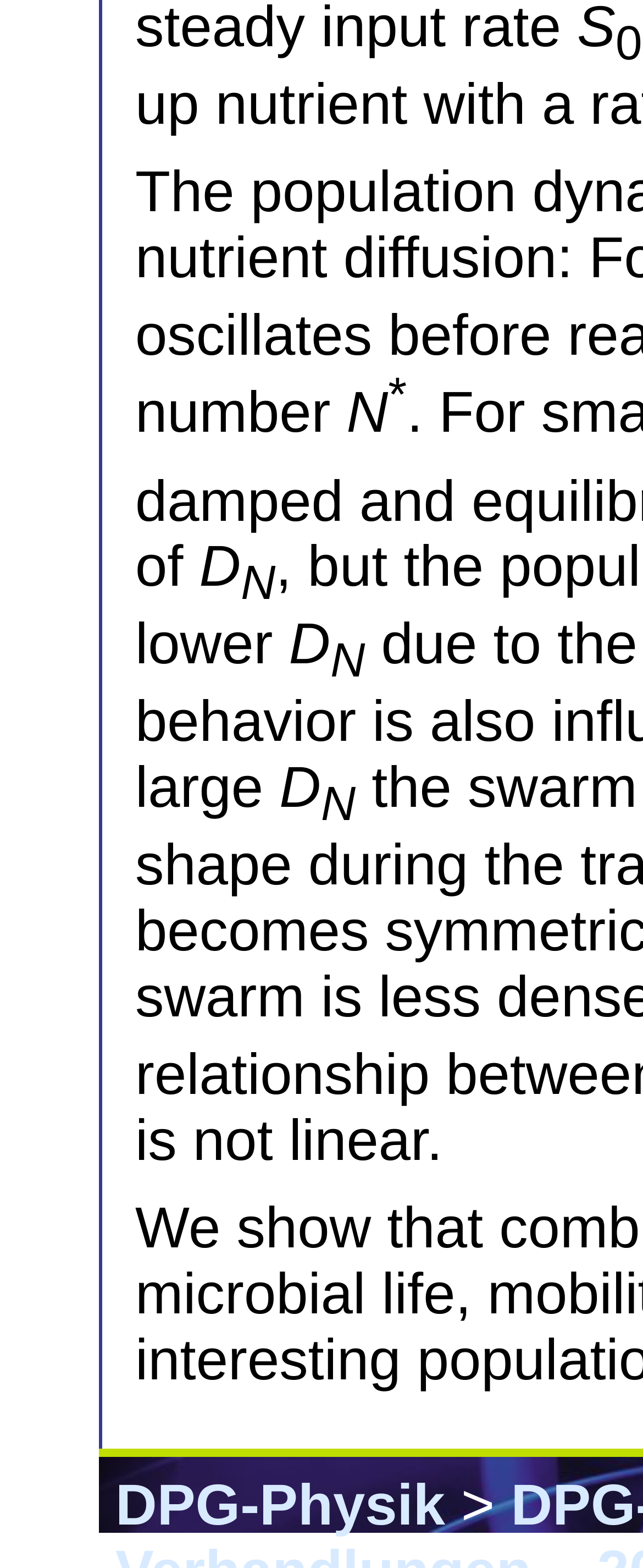Review the image closely and give a comprehensive answer to the question: What is the text of the link at the bottom?

The link at the bottom of the webpage has the text 'DPG-Physik' and is located within the bounding box coordinates [0.179, 0.939, 0.692, 0.98].